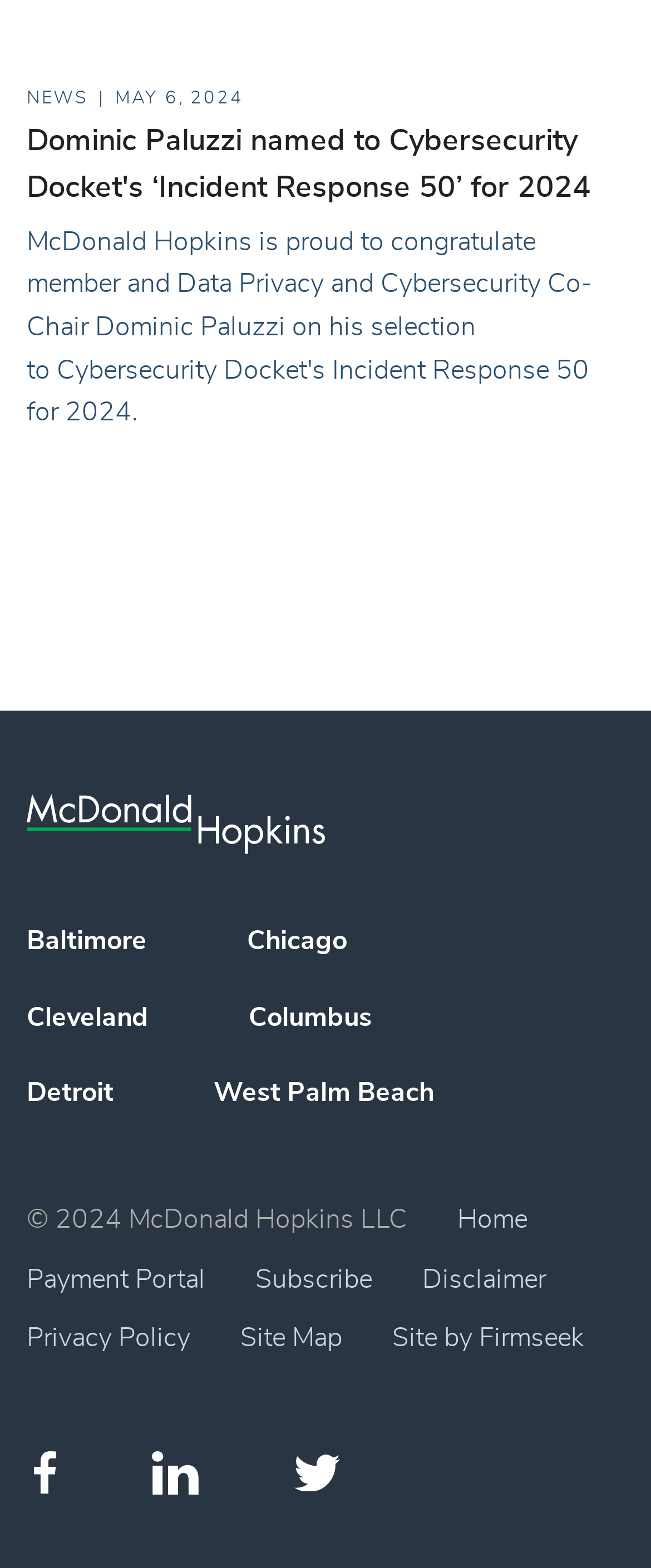Answer the question using only one word or a concise phrase: What is the name of the person mentioned in the news?

Dominic Paluzzi